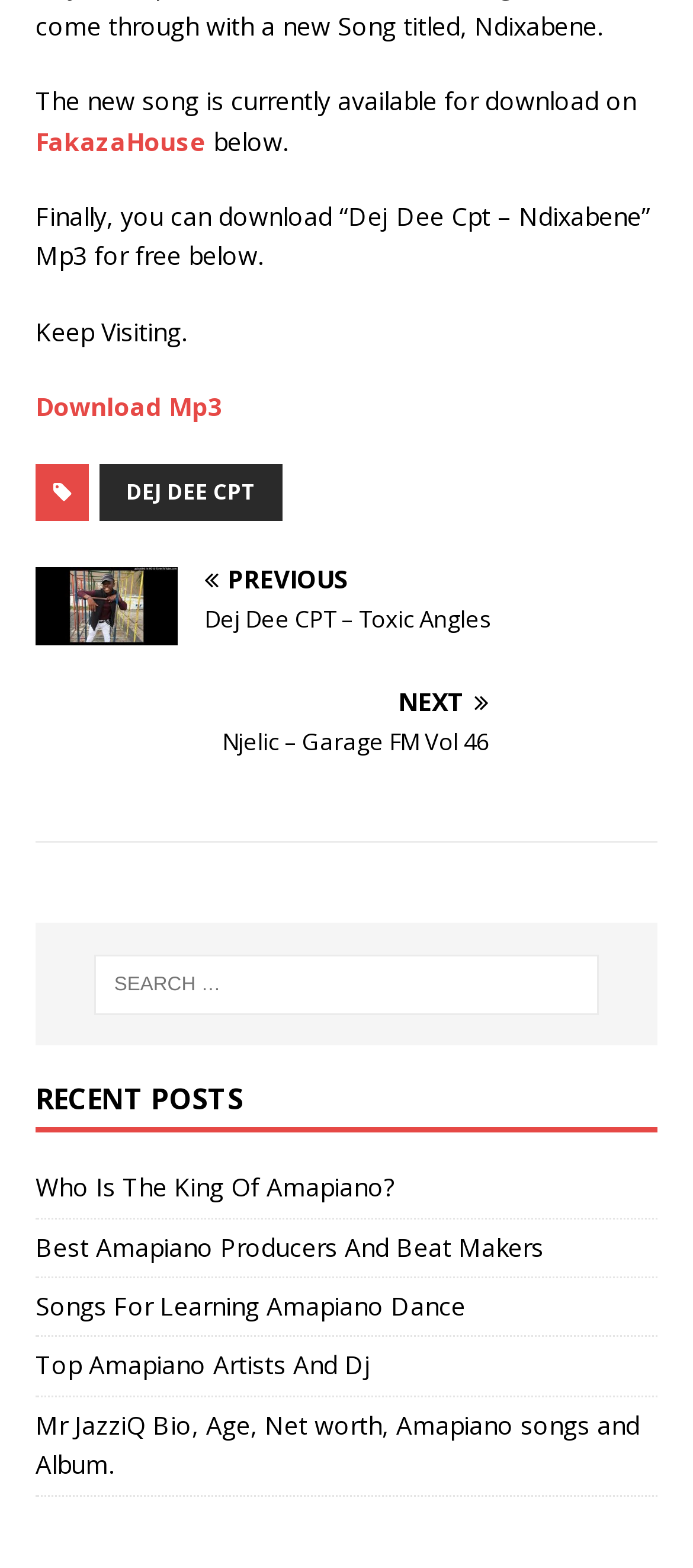Identify the coordinates of the bounding box for the element that must be clicked to accomplish the instruction: "Read about Dej Dee CPT".

[0.144, 0.295, 0.408, 0.332]